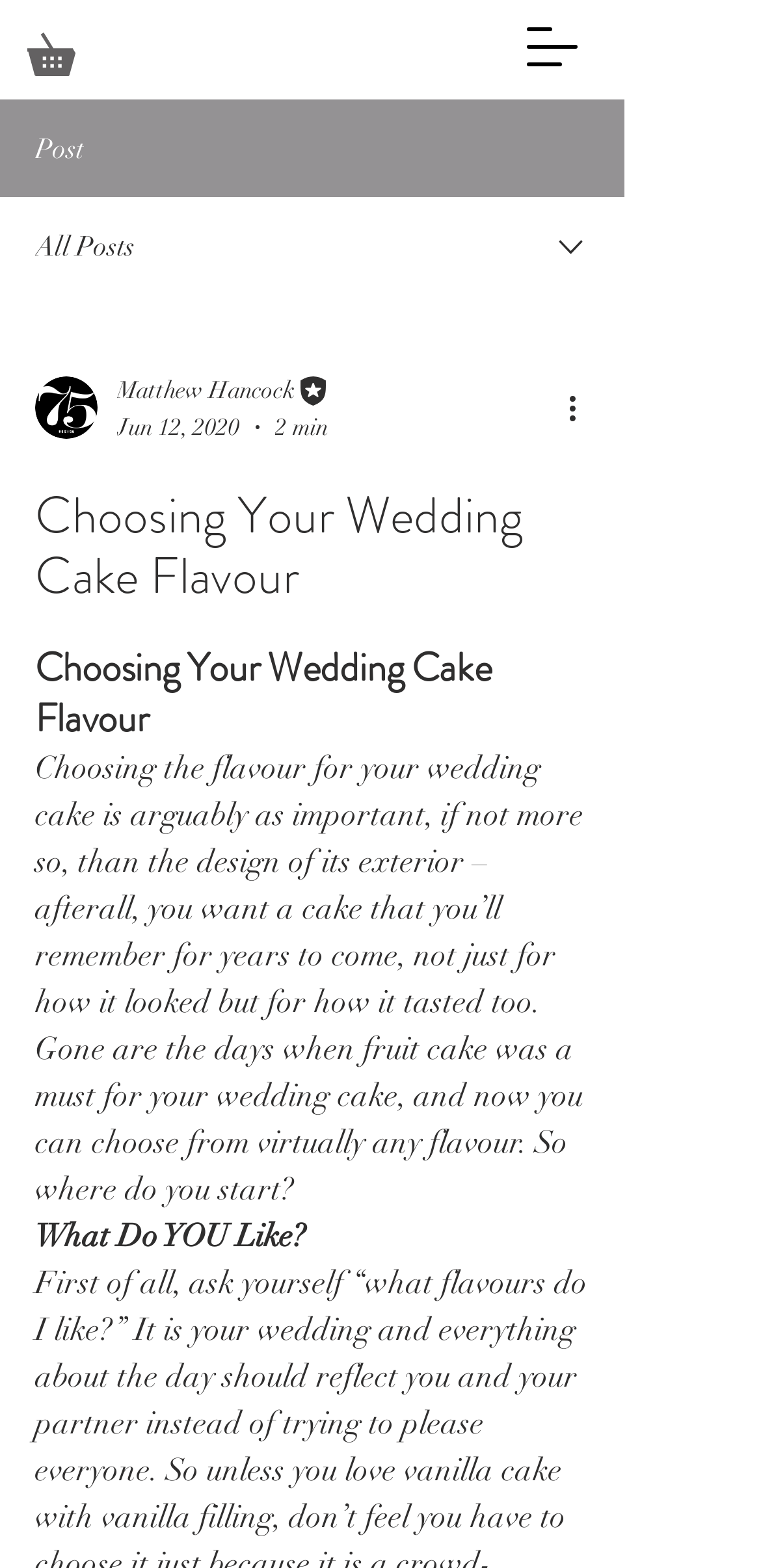Answer in one word or a short phrase: 
What is the main topic of the article?

Choosing wedding cake flavour